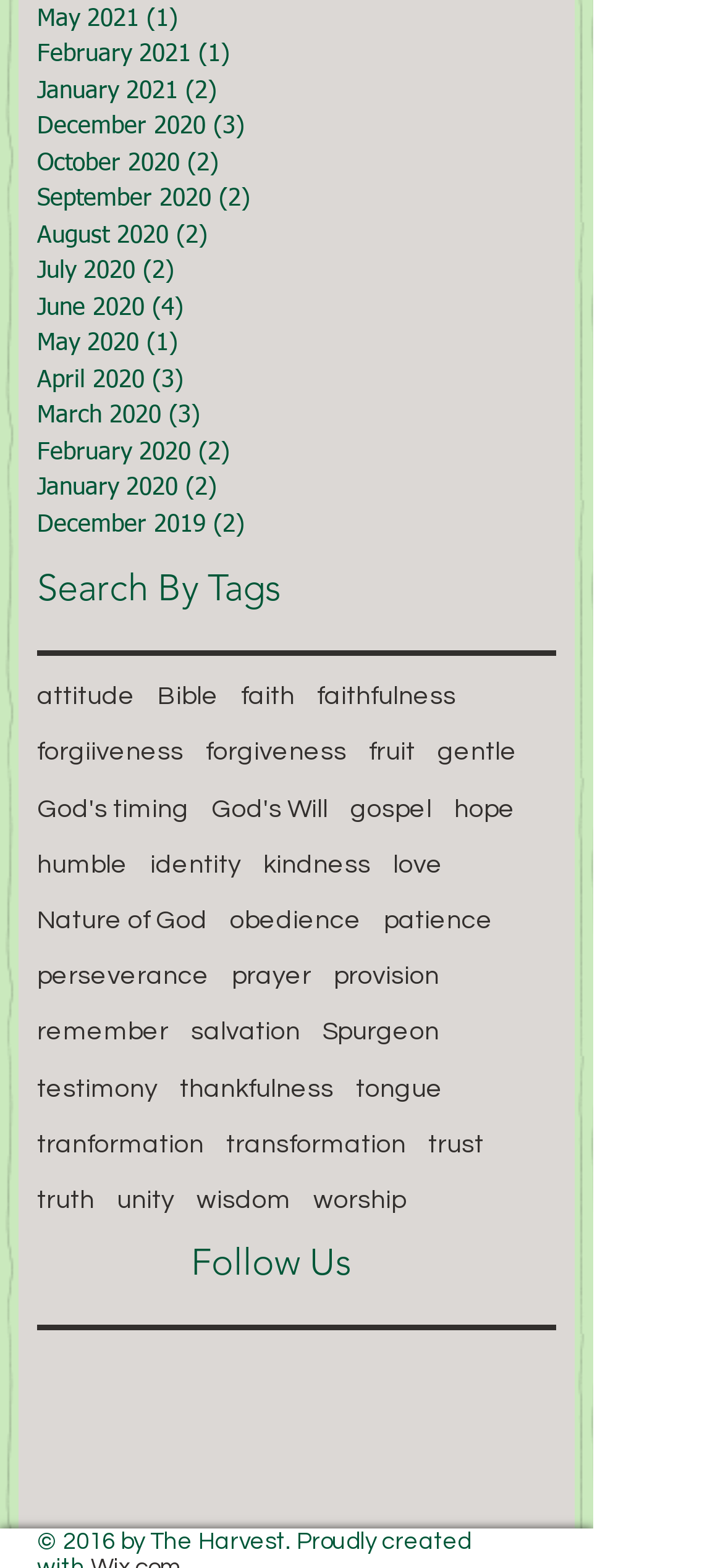From the screenshot, find the bounding box of the UI element matching this description: "Log In". Supply the bounding box coordinates in the form [left, top, right, bottom], each a float between 0 and 1.

None